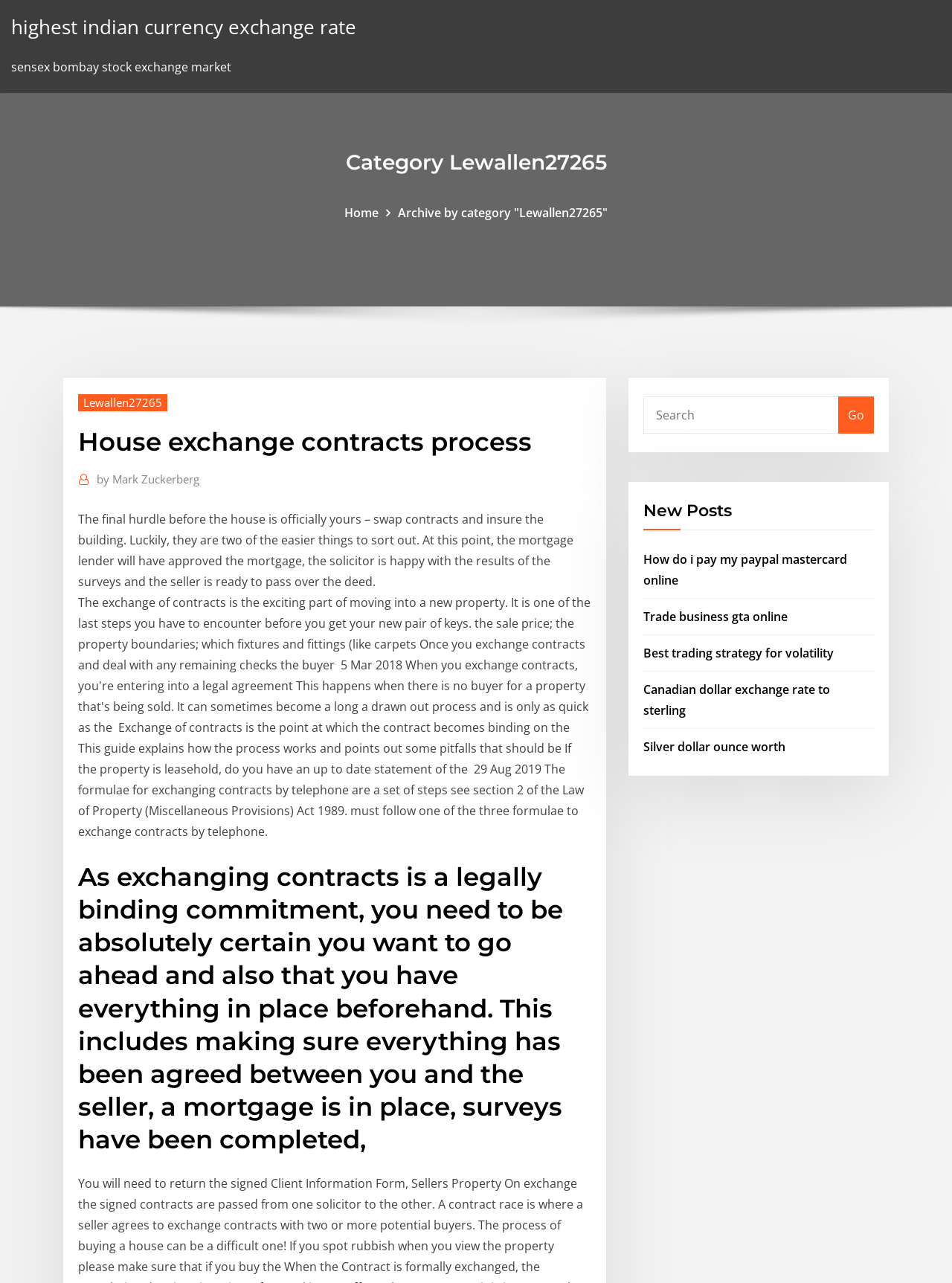Deliver a detailed narrative of the webpage's visual and textual elements.

The webpage appears to be a blog or article page focused on the topic of house exchange contracts process. At the top left, there is a link to "highest indian currency exchange rate" and a static text "sensex bombay stock exchange market" below it. 

To the right of these elements, there is a heading "Category Lewallen27265" which seems to be a category or section title. Below this heading, there are two links, "Home" and "Archive by category 'Lewallen27265'", which are likely navigation links.

Further down, there is a header section with a heading "House exchange contracts process" which appears to be the main title of the article. Below this title, there is a link "by Mark Zuckerberg" which may indicate the author of the article. 

The main content of the article starts below this, with a static text describing the process of swapping contracts and insuring the building when buying a house. This text is followed by another heading that emphasizes the importance of being certain before exchanging contracts.

On the right side of the page, there is a search box with a "Go" button, and below it, a heading "New Posts" with several links to other articles or posts, including topics such as PayPal, online trading, and currency exchange rates.